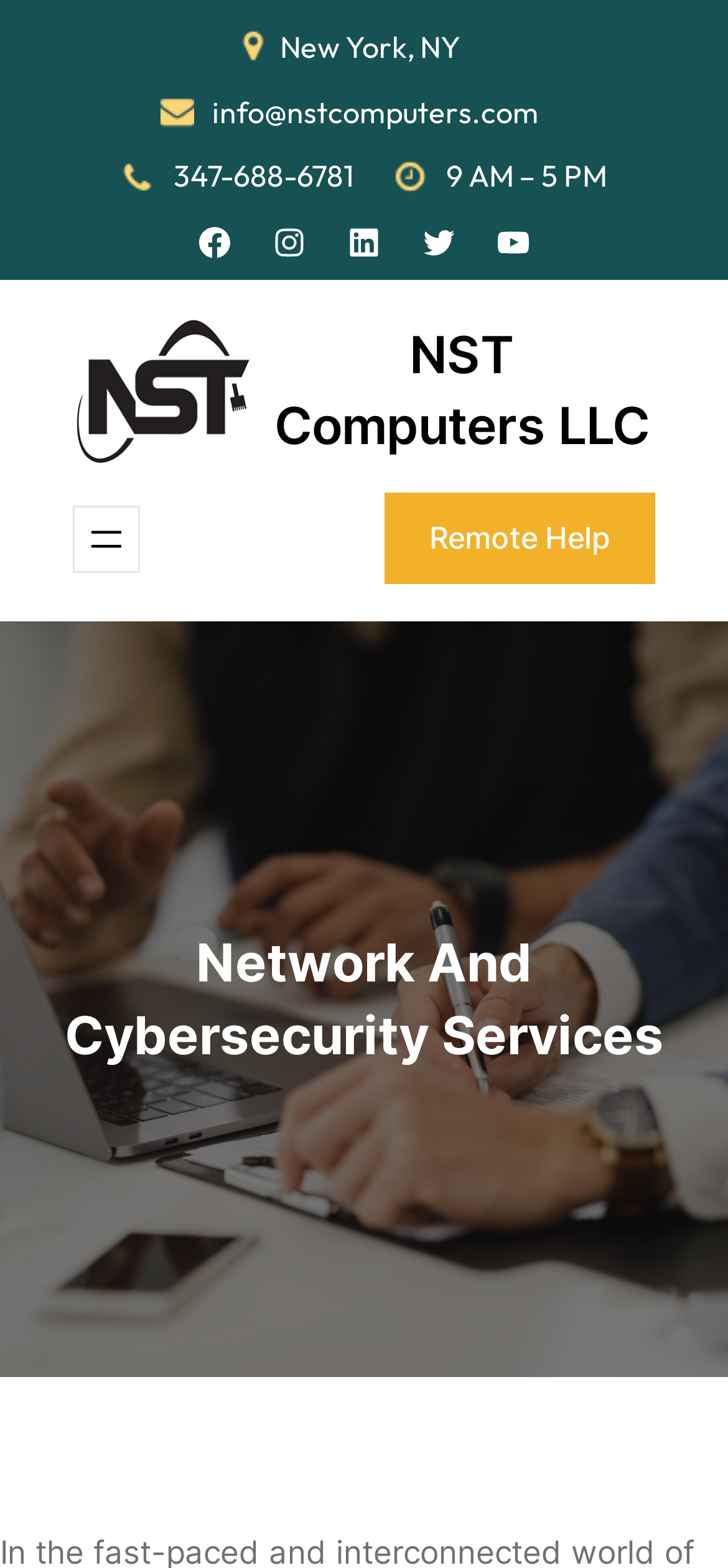Please pinpoint the bounding box coordinates for the region I should click to adhere to this instruction: "Go to the Network And Cybersecurity Services page".

[0.044, 0.591, 0.956, 0.683]